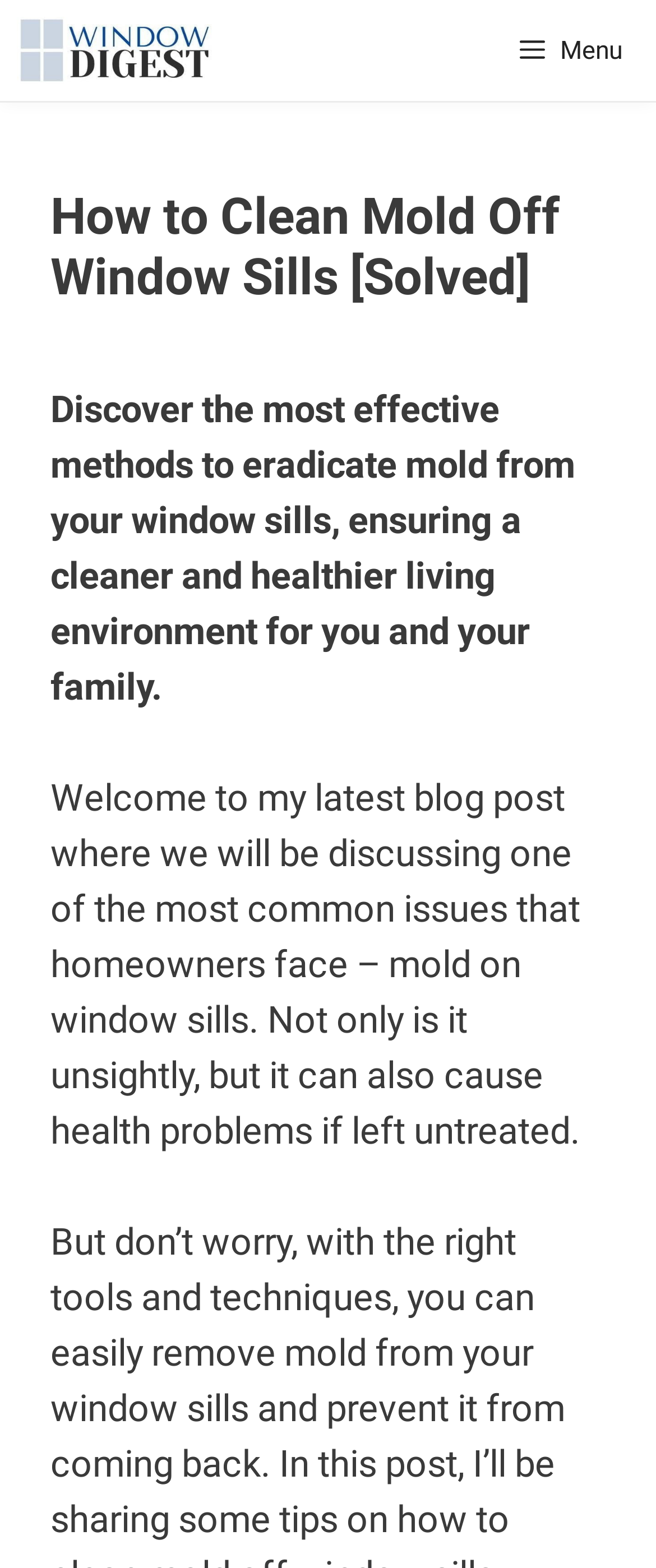What is the purpose of the blog post?
Please provide a detailed and comprehensive answer to the question.

The purpose of the blog post can be inferred from the introductory paragraph that mentions discussing effective methods to eradicate mold from window sills, ensuring a cleaner and healthier living environment.